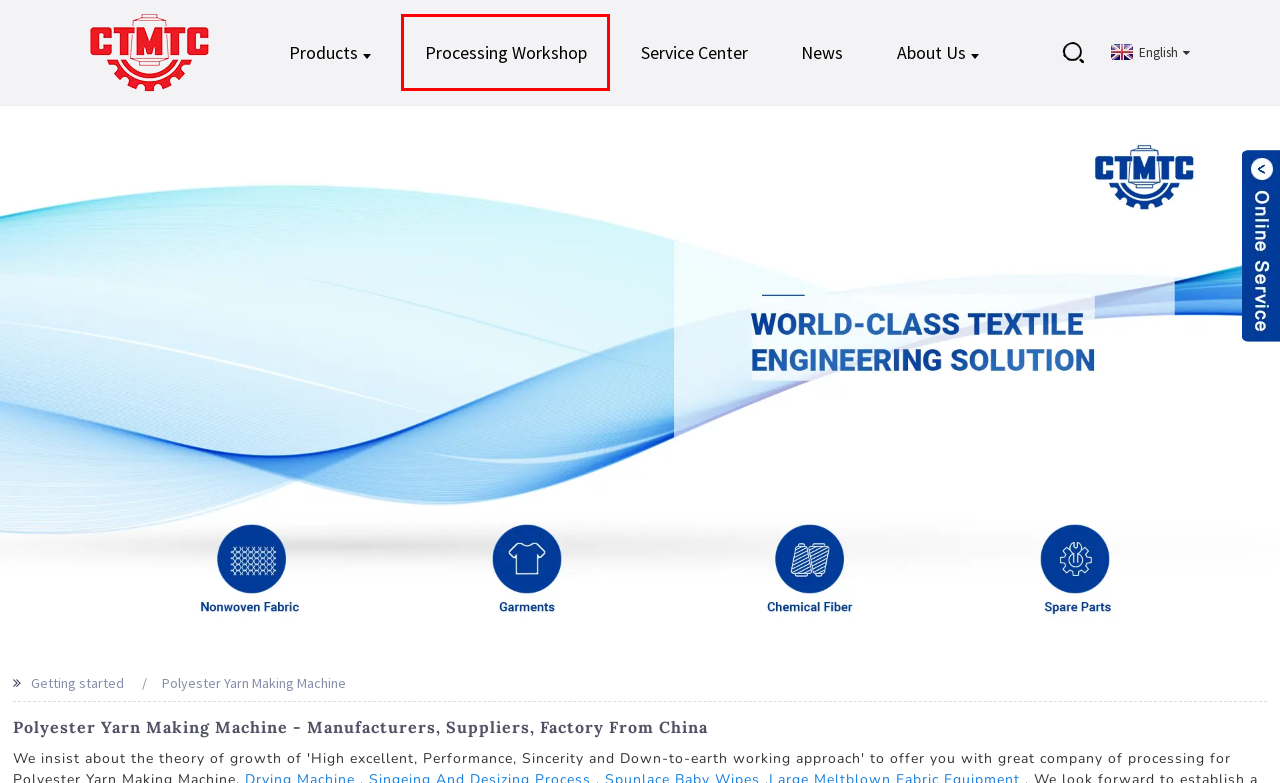Examine the screenshot of a webpage featuring a red bounding box and identify the best matching webpage description for the new page that results from clicking the element within the box. Here are the options:
A. China CTMTC Gas Singeing Machine manufacturers and Exporters | CTMTC
B. China CTMTC-SHAOYANG Spunbond Production Line manufacturers and Exporters | CTMTC
C. Spunlace Machine, Spunbond Machine, Meltblown Machine - CTMTC
D. News |
E. Products Manufacturers - China Products Suppliers & Factory
F. Service Center - China Texmatech Co., Ltd.
G. Processing Workshop - China Texmatech Co., Ltd.
H. About Us - China Texmatech Co., Ltd.

G